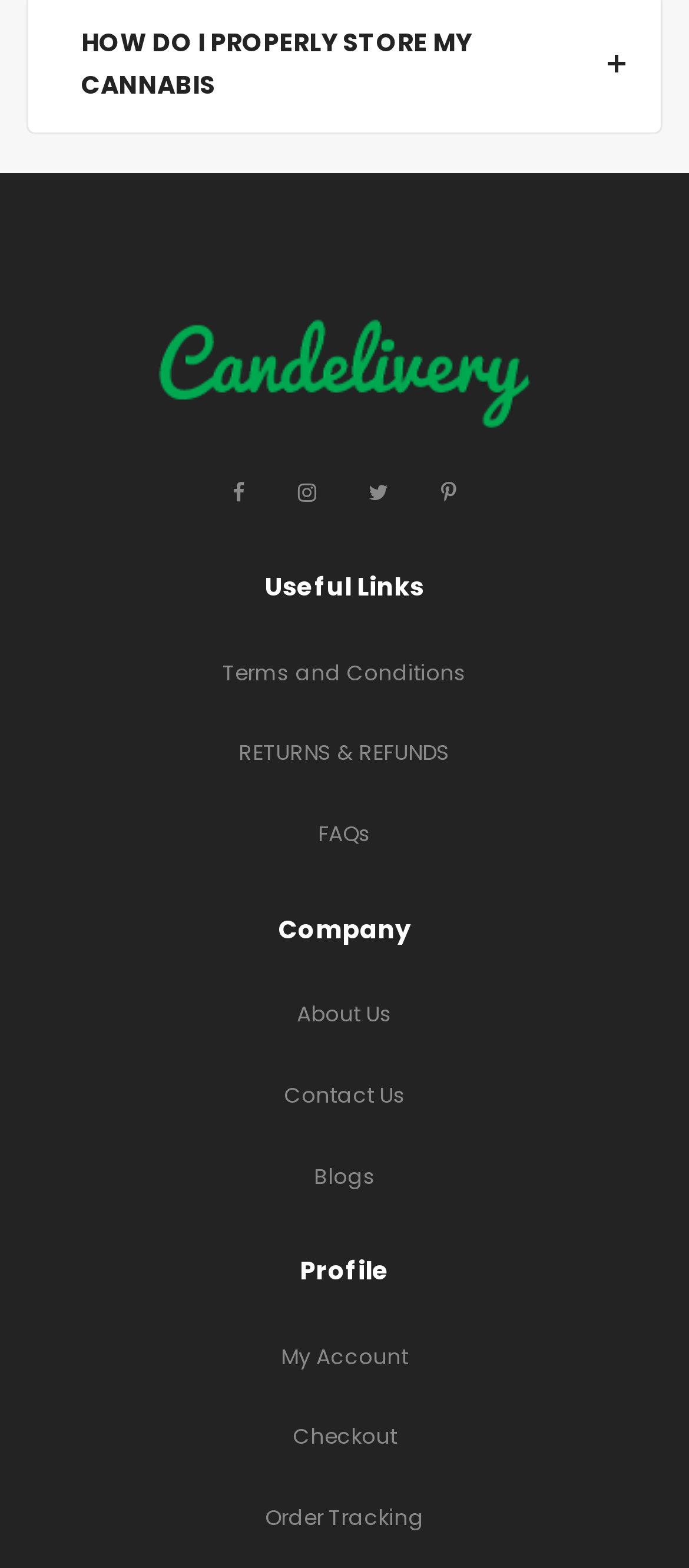Please find the bounding box for the UI component described as follows: "Checkout".

[0.424, 0.907, 0.576, 0.926]